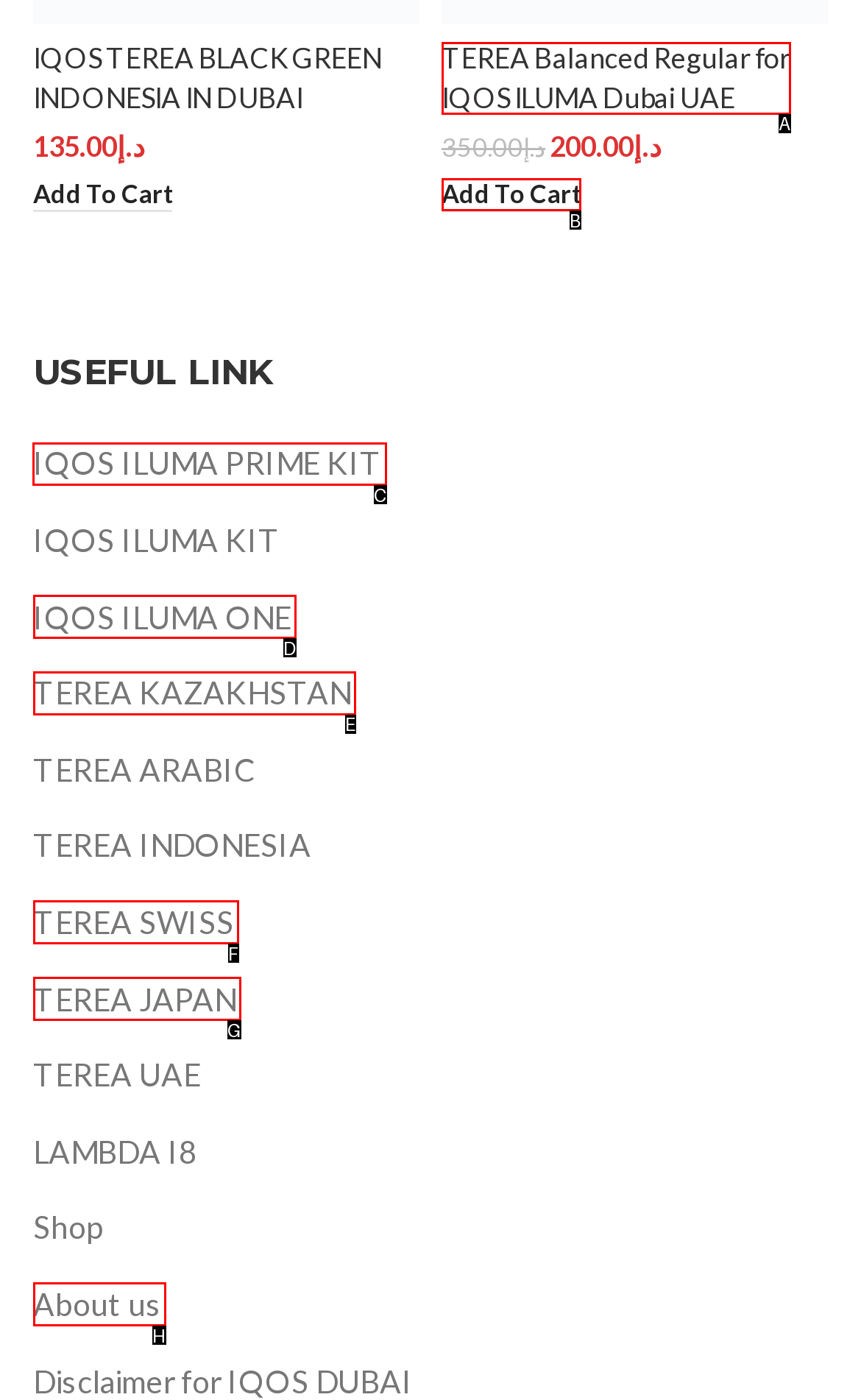Which HTML element should be clicked to complete the task: Go to IQOS ILUMA PRIME KIT page? Answer with the letter of the corresponding option.

C